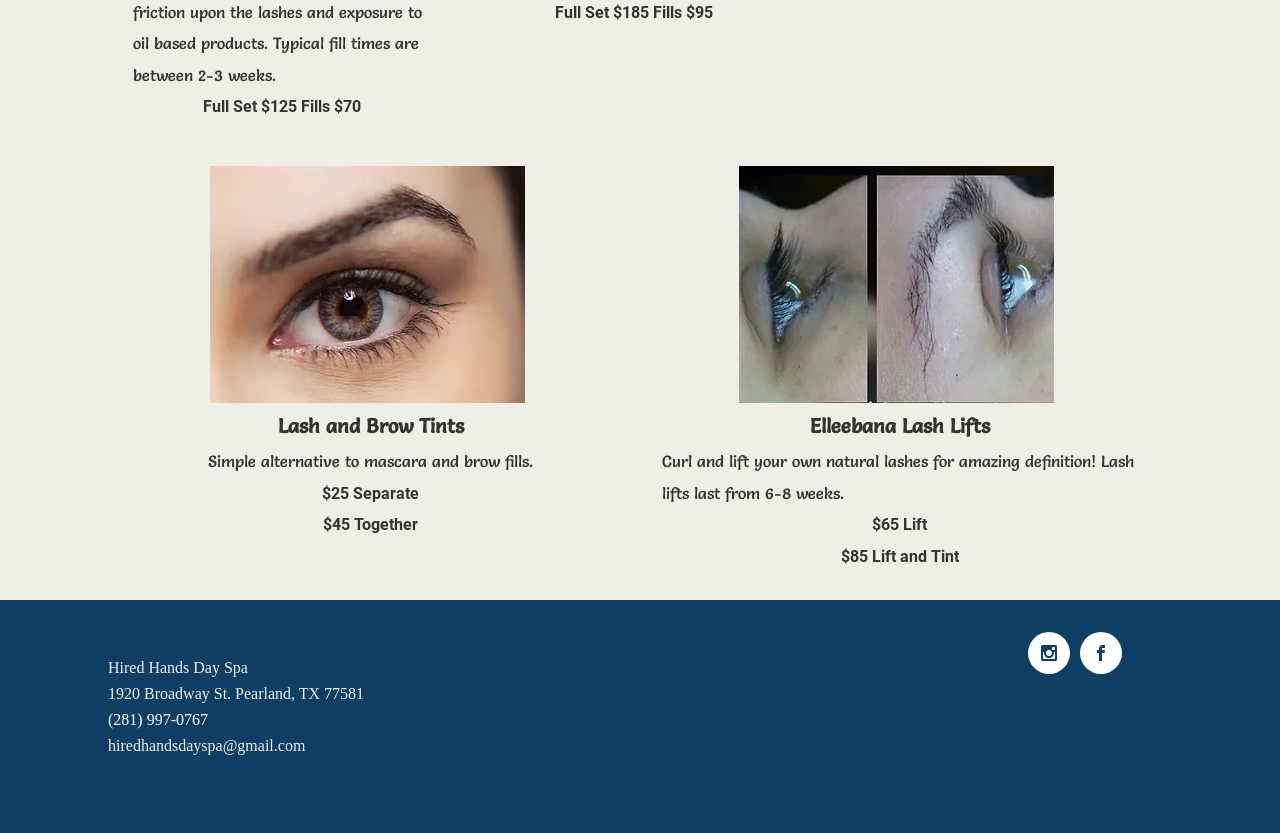Answer briefly with one word or phrase:
What is the phone number of Hired Hands Day Spa?

(281) 997-0767